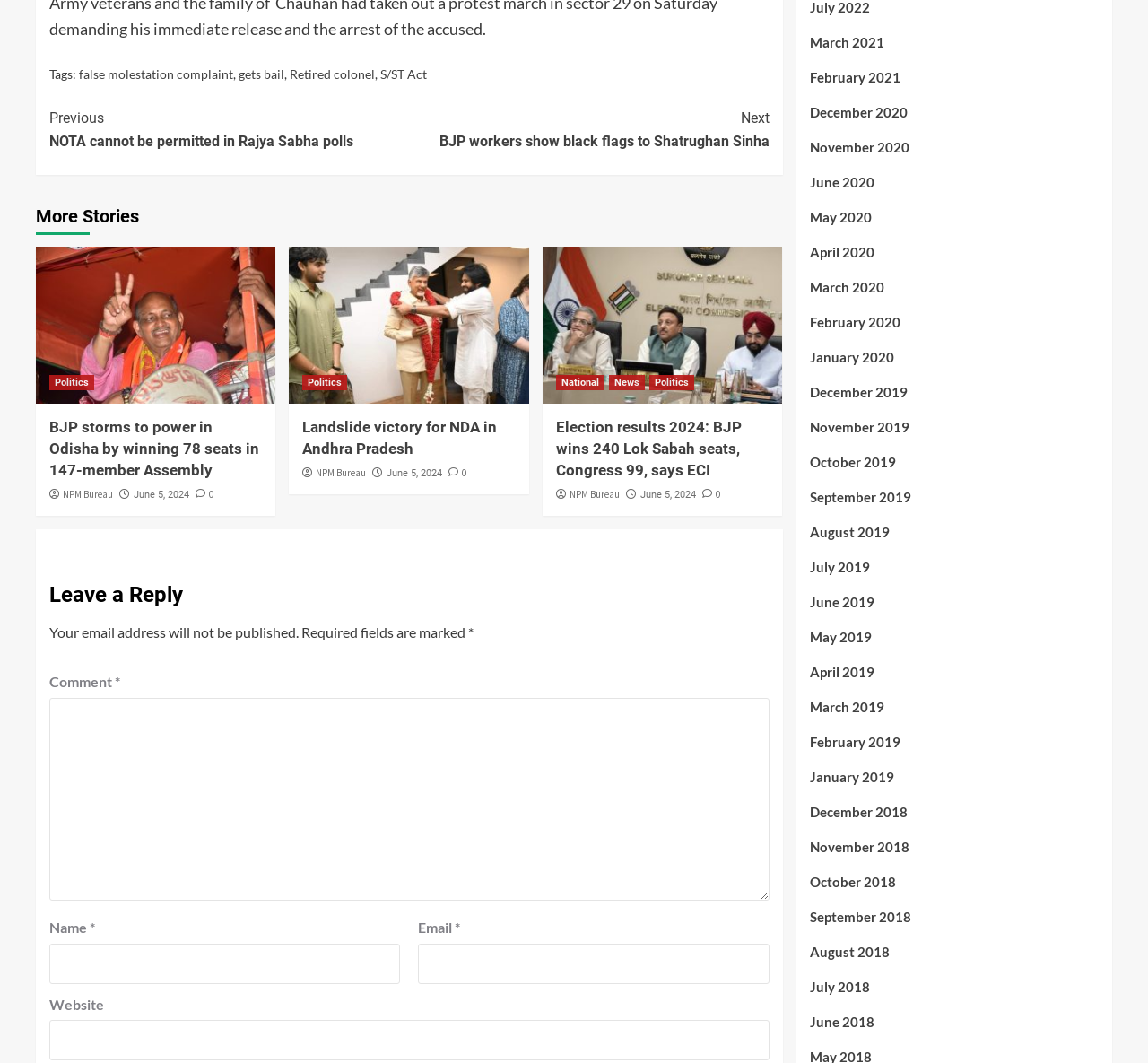How many links are available under the 'More Stories' section?
Analyze the image and deliver a detailed answer to the question.

Under the 'More Stories' section, there are three figure elements, each containing a link to a news article, hence there are three links available.